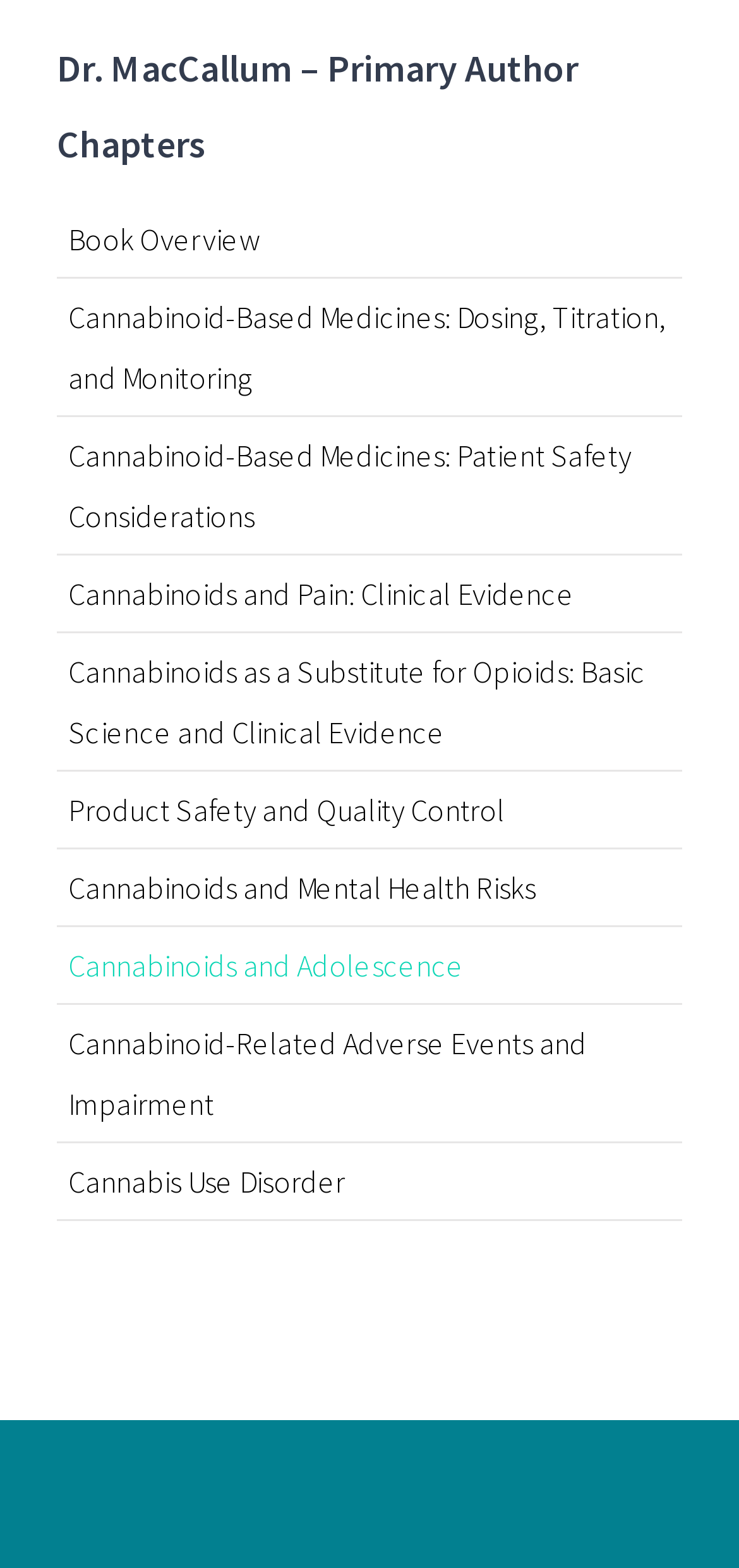Show the bounding box coordinates of the region that should be clicked to follow the instruction: "Explore Scala Tutorial."

None